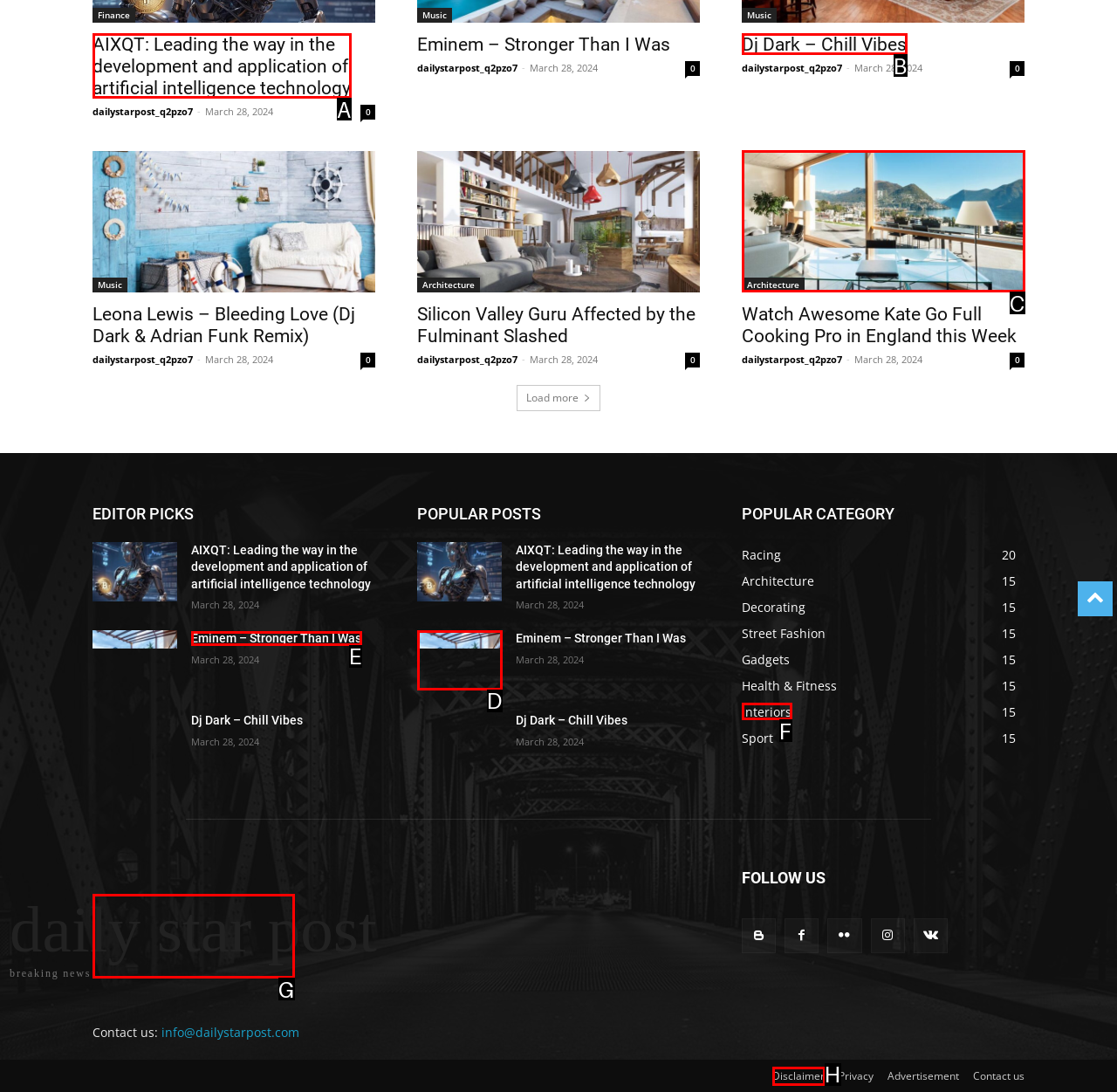Identify the letter of the UI element that fits the description: Dj Dark – Chill Vibes
Respond with the letter of the option directly.

B